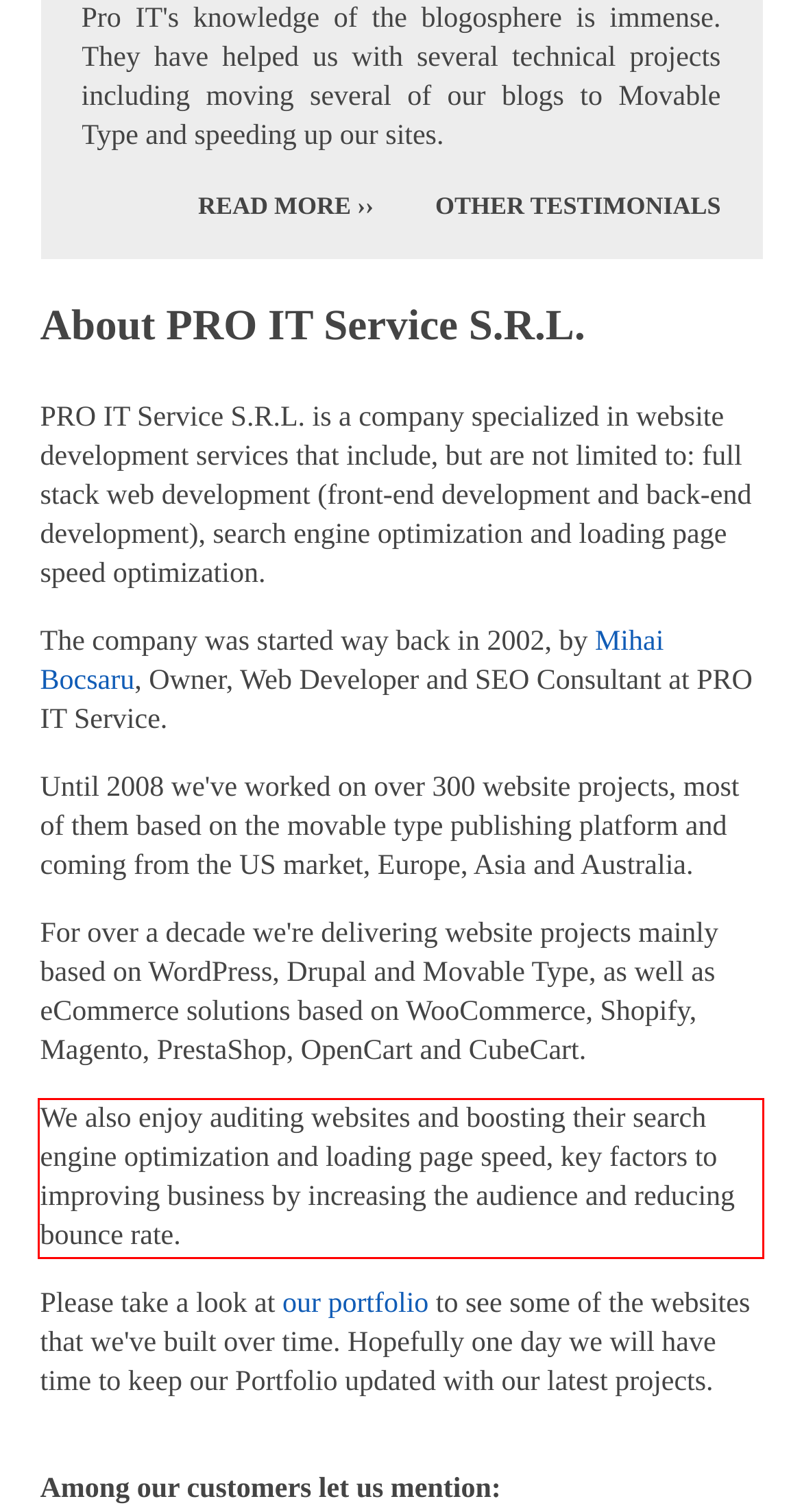Given the screenshot of a webpage, identify the red rectangle bounding box and recognize the text content inside it, generating the extracted text.

We also enjoy auditing websites and boosting their search engine optimization and loading page speed, key factors to improving business by increasing the audience and reducing bounce rate.